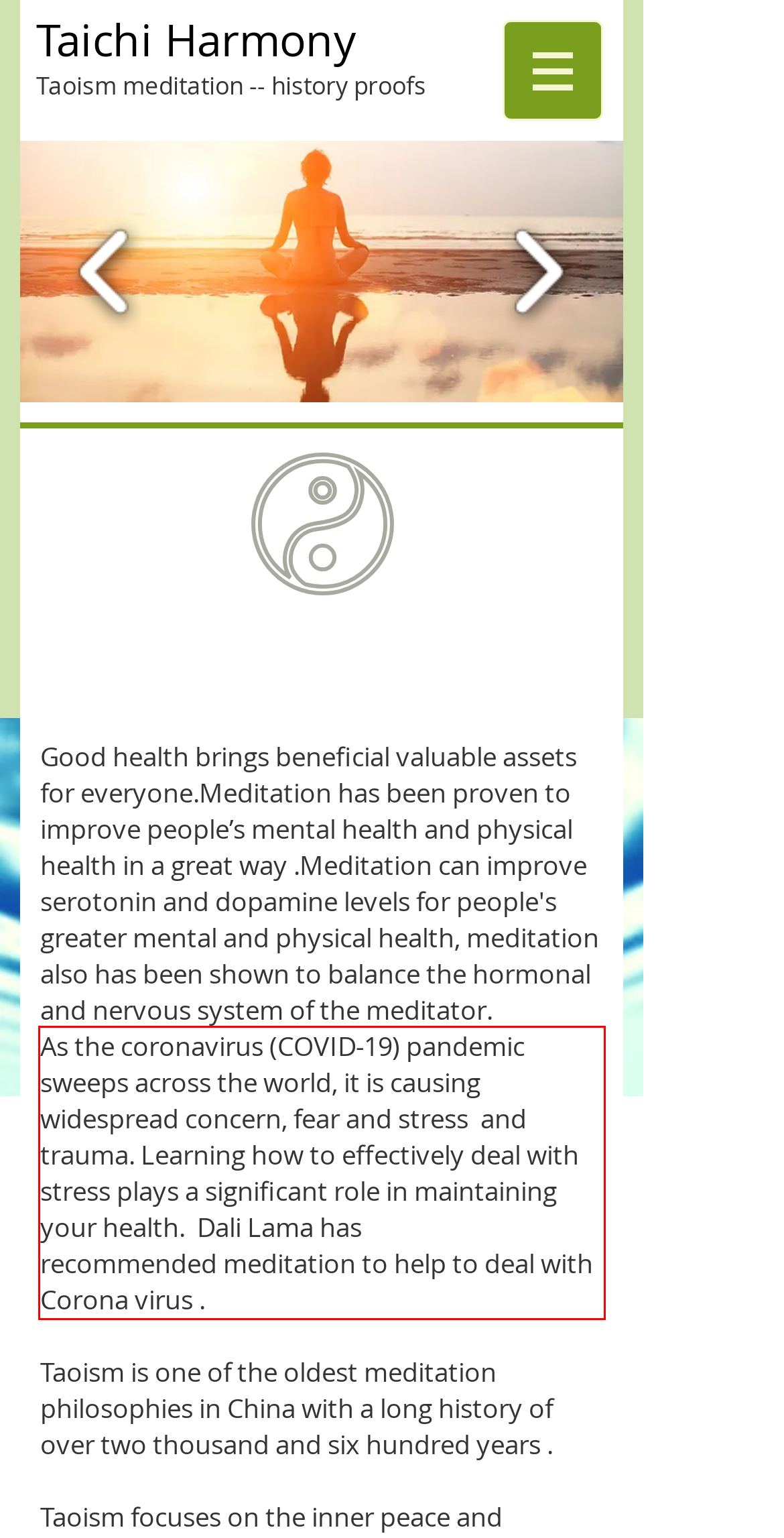You are given a screenshot with a red rectangle. Identify and extract the text within this red bounding box using OCR.

As the coronavirus (COVID-19) pandemic sweeps across the world, it is causing widespread concern, fear and stress and trauma. Learning how to effectively deal with stress plays a significant role in maintaining your health. Dali Lama has recommended meditation to help to deal with Corona virus .